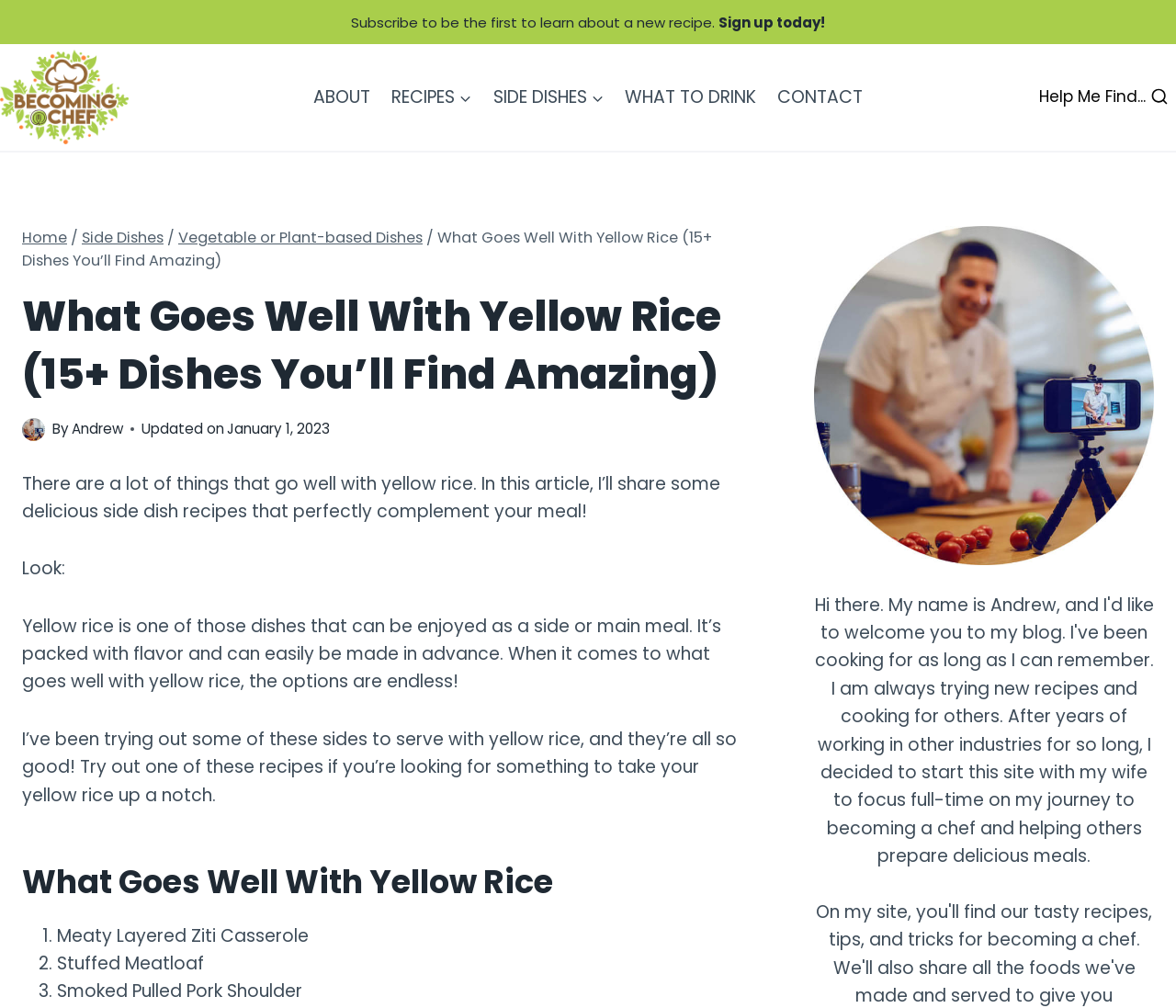What is the author's name?
Based on the screenshot, provide a one-word or short-phrase response.

Andrew